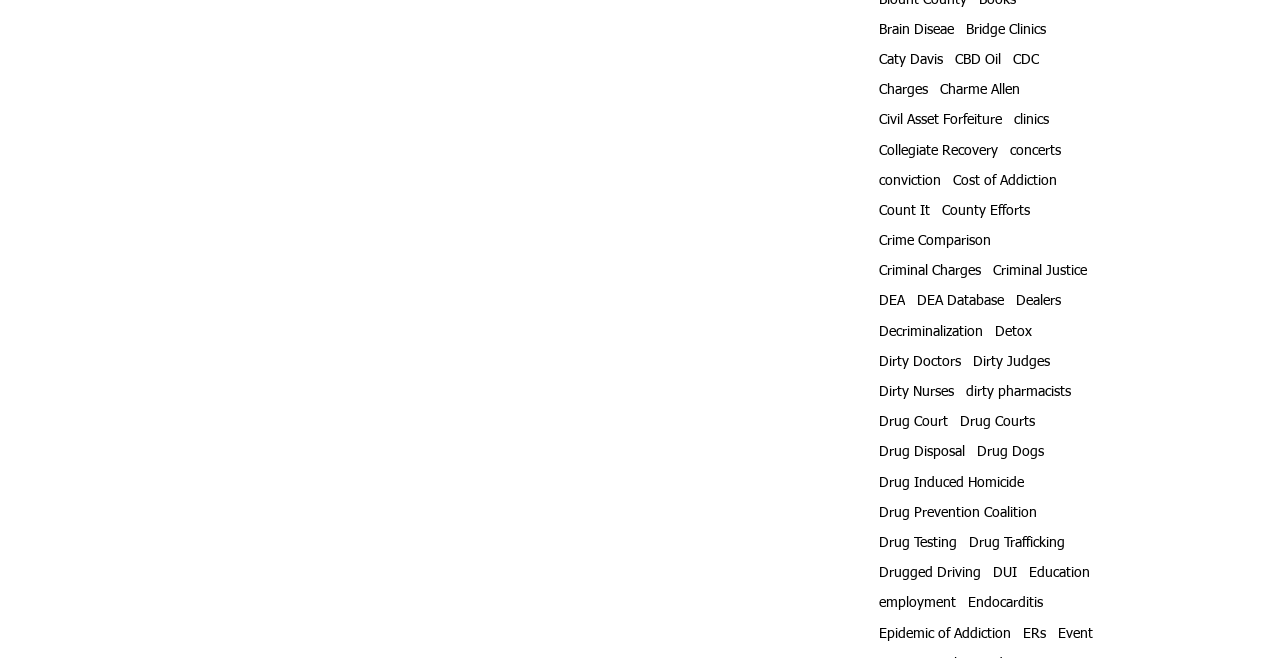Locate the bounding box coordinates of the element that needs to be clicked to carry out the instruction: "Learn about CBD Oil". The coordinates should be given as four float numbers ranging from 0 to 1, i.e., [left, top, right, bottom].

[0.746, 0.077, 0.782, 0.105]